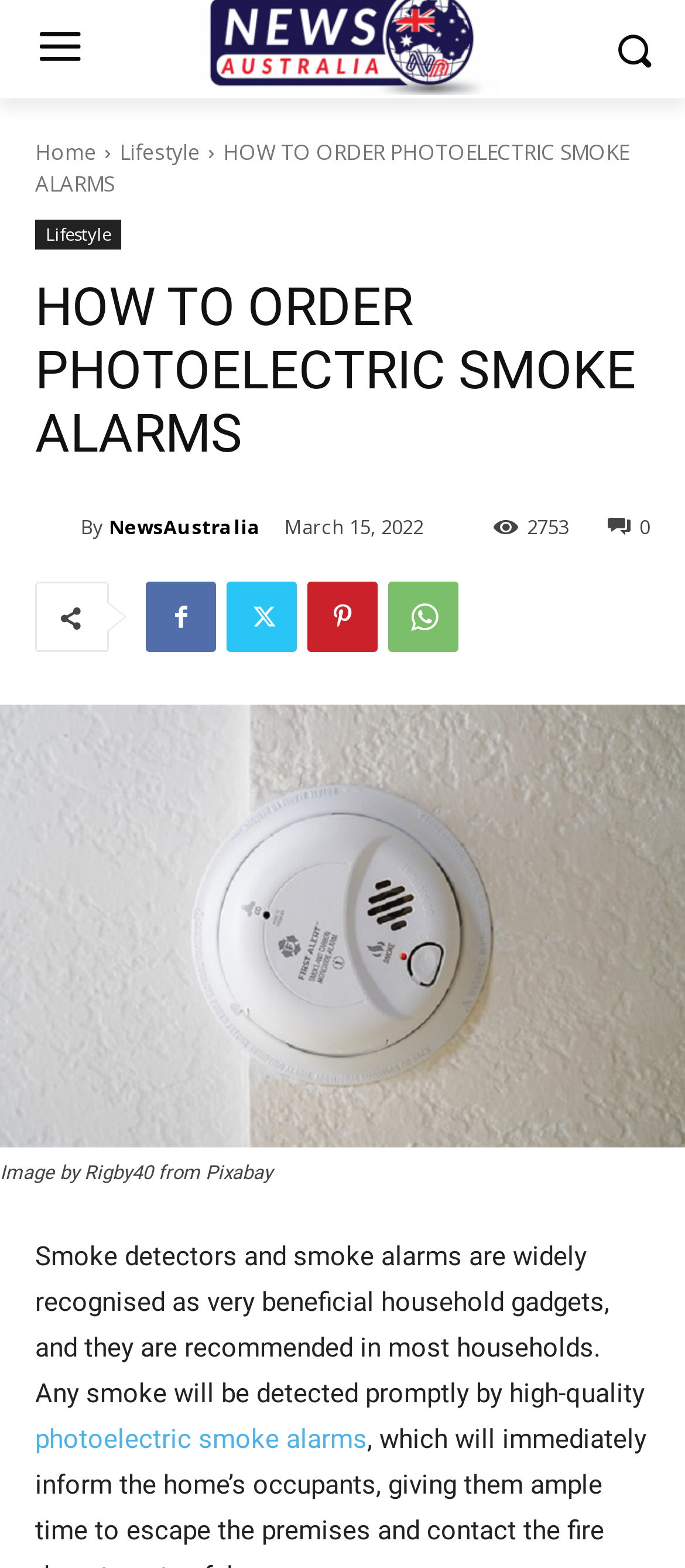Provide the bounding box coordinates of the HTML element described as: "parent_node: By title="NewsAustralia"". The bounding box coordinates should be four float numbers between 0 and 1, i.e., [left, top, right, bottom].

[0.051, 0.324, 0.118, 0.347]